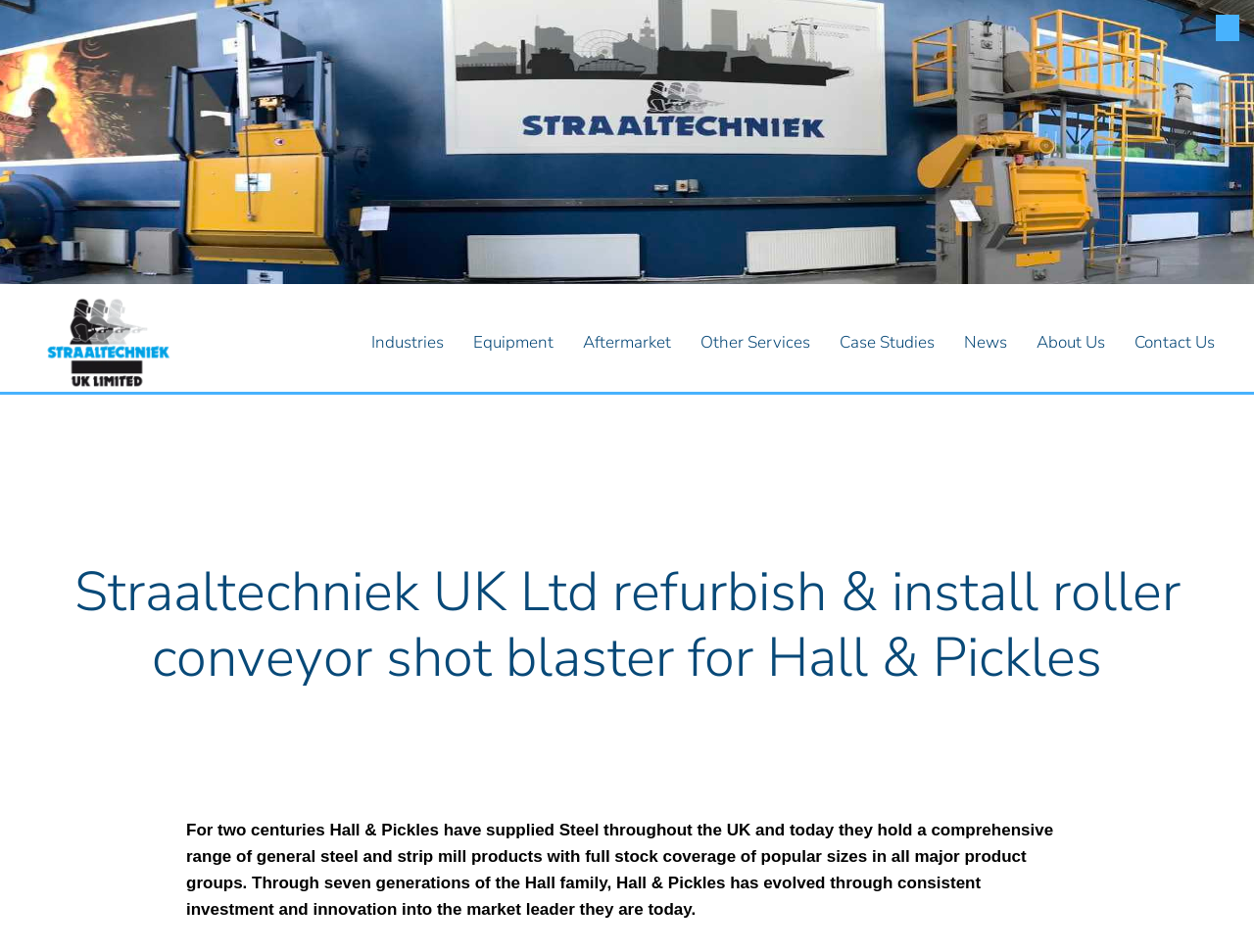Find and indicate the bounding box coordinates of the region you should select to follow the given instruction: "Go back to home".

[0.031, 0.309, 0.141, 0.412]